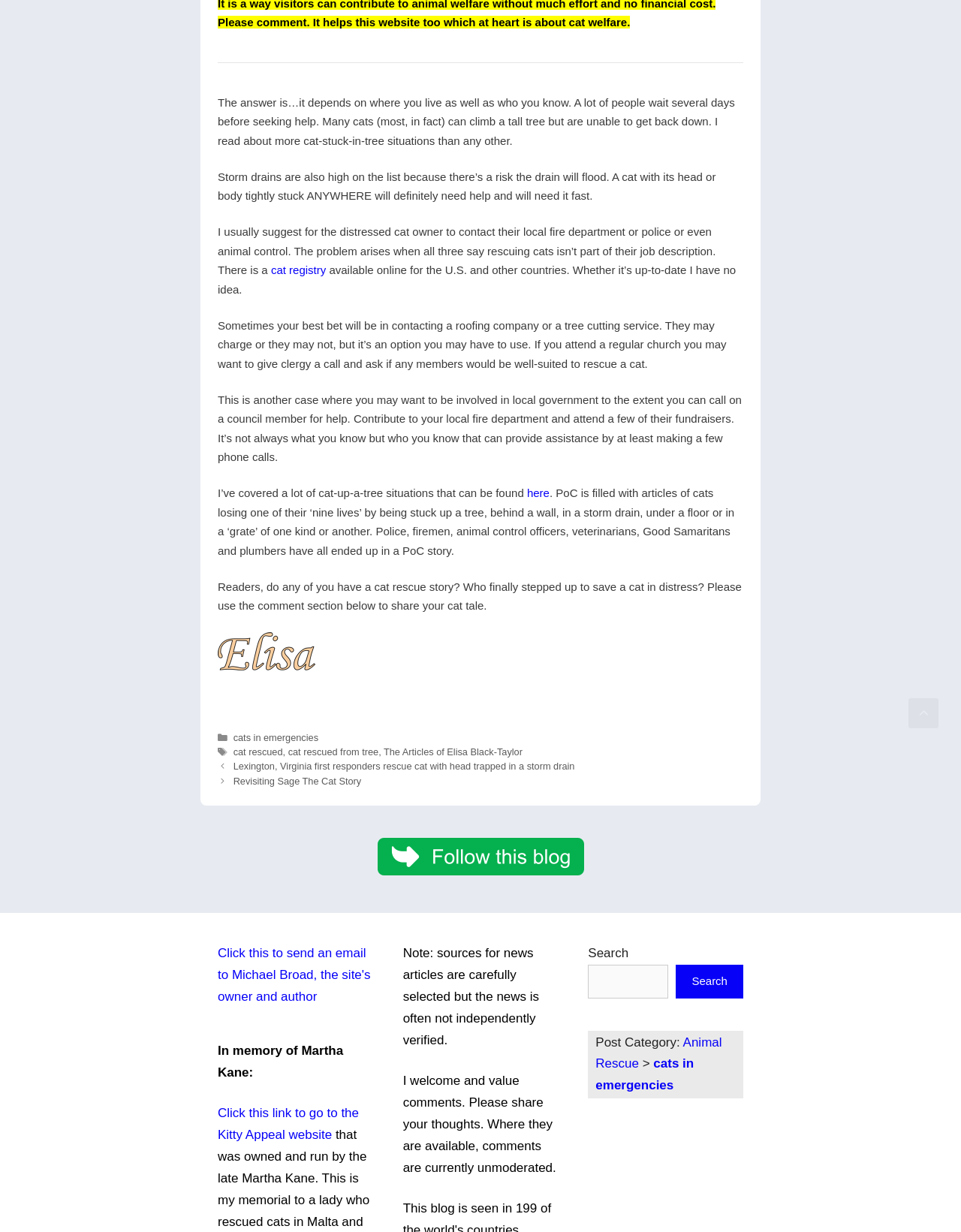Find the bounding box of the UI element described as follows: "cat rescued from tree".

[0.375, 0.383, 0.469, 0.392]